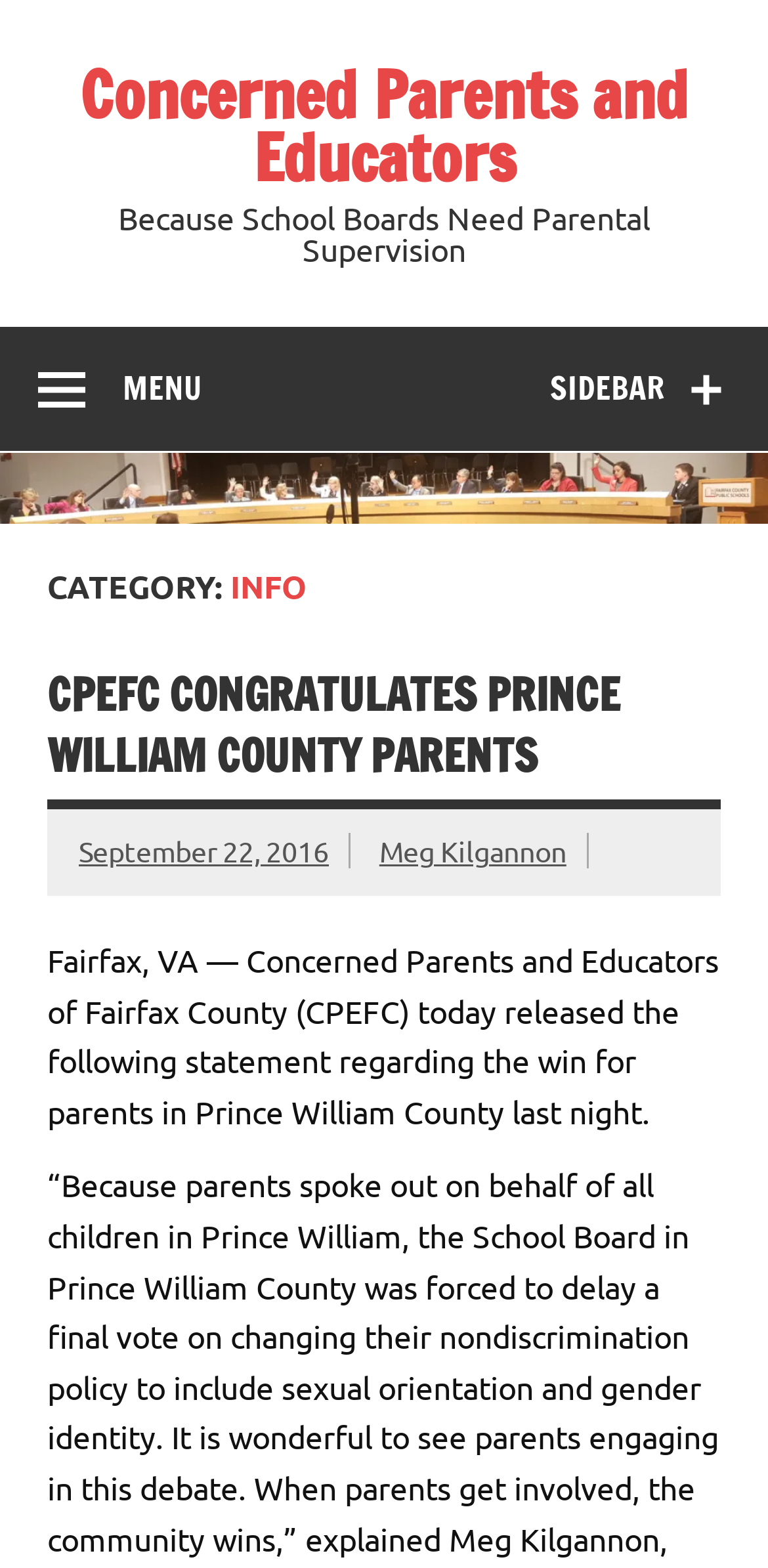Provide the bounding box coordinates for the specified HTML element described in this description: "Sidebar". The coordinates should be four float numbers ranging from 0 to 1, in the format [left, top, right, bottom].

[0.667, 0.209, 1.0, 0.287]